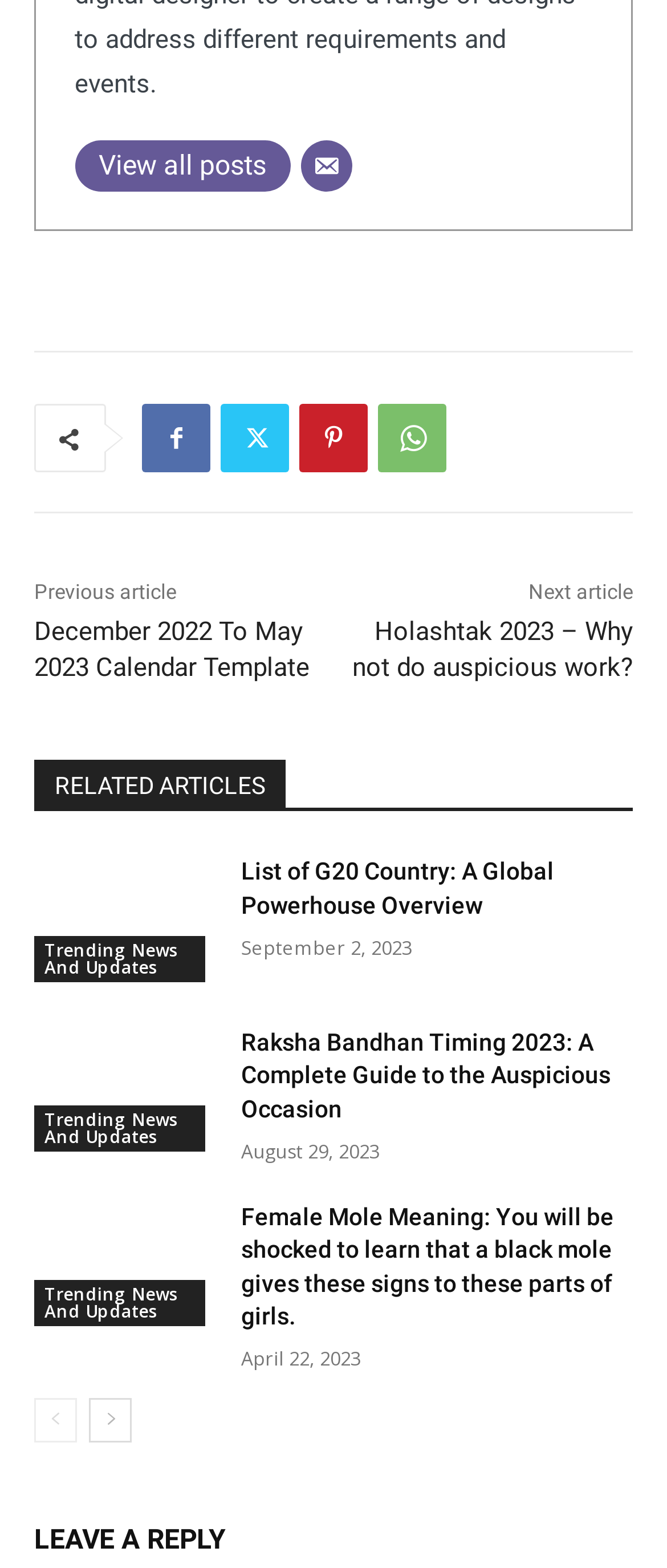Can you provide the bounding box coordinates for the element that should be clicked to implement the instruction: "View all posts"?

[0.112, 0.089, 0.435, 0.122]